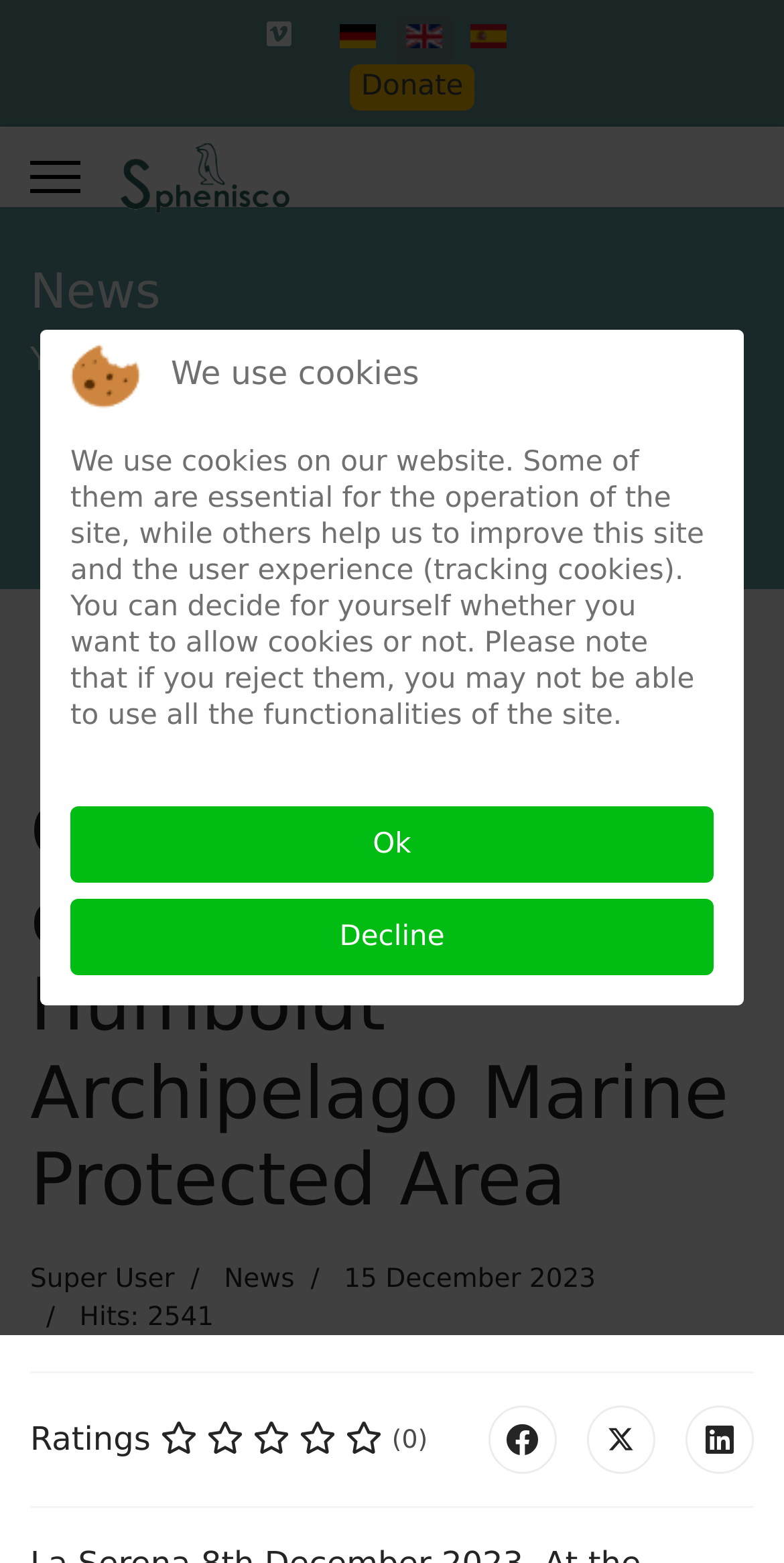Using the element description: "alt="Español (España)" title="Español (España)"", determine the bounding box coordinates for the specified UI element. The coordinates should be four float numbers between 0 and 1, [left, top, right, bottom].

[0.6, 0.013, 0.647, 0.033]